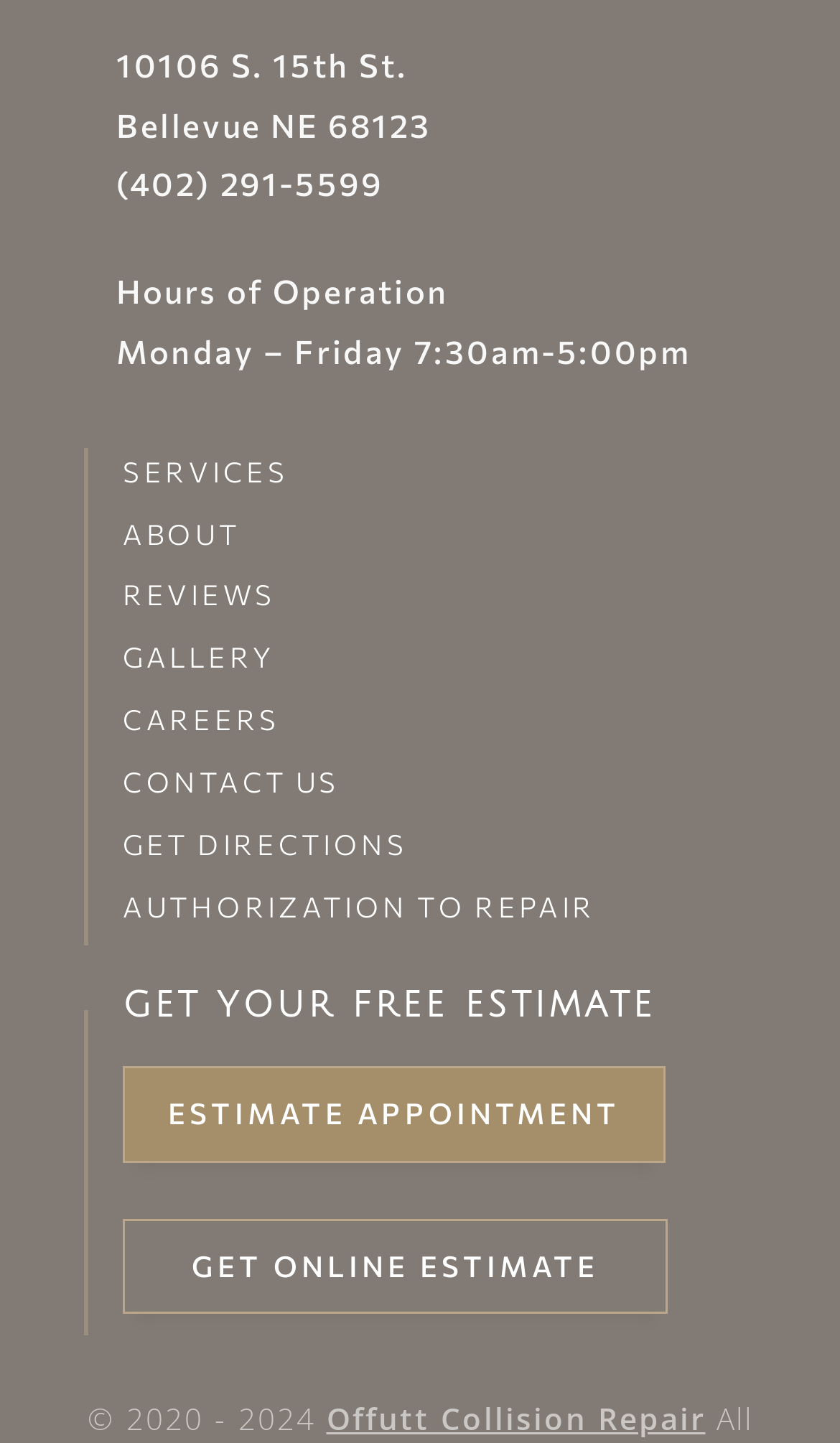Reply to the question with a brief word or phrase: What are the hours of operation on Monday?

7:30am-5:00pm